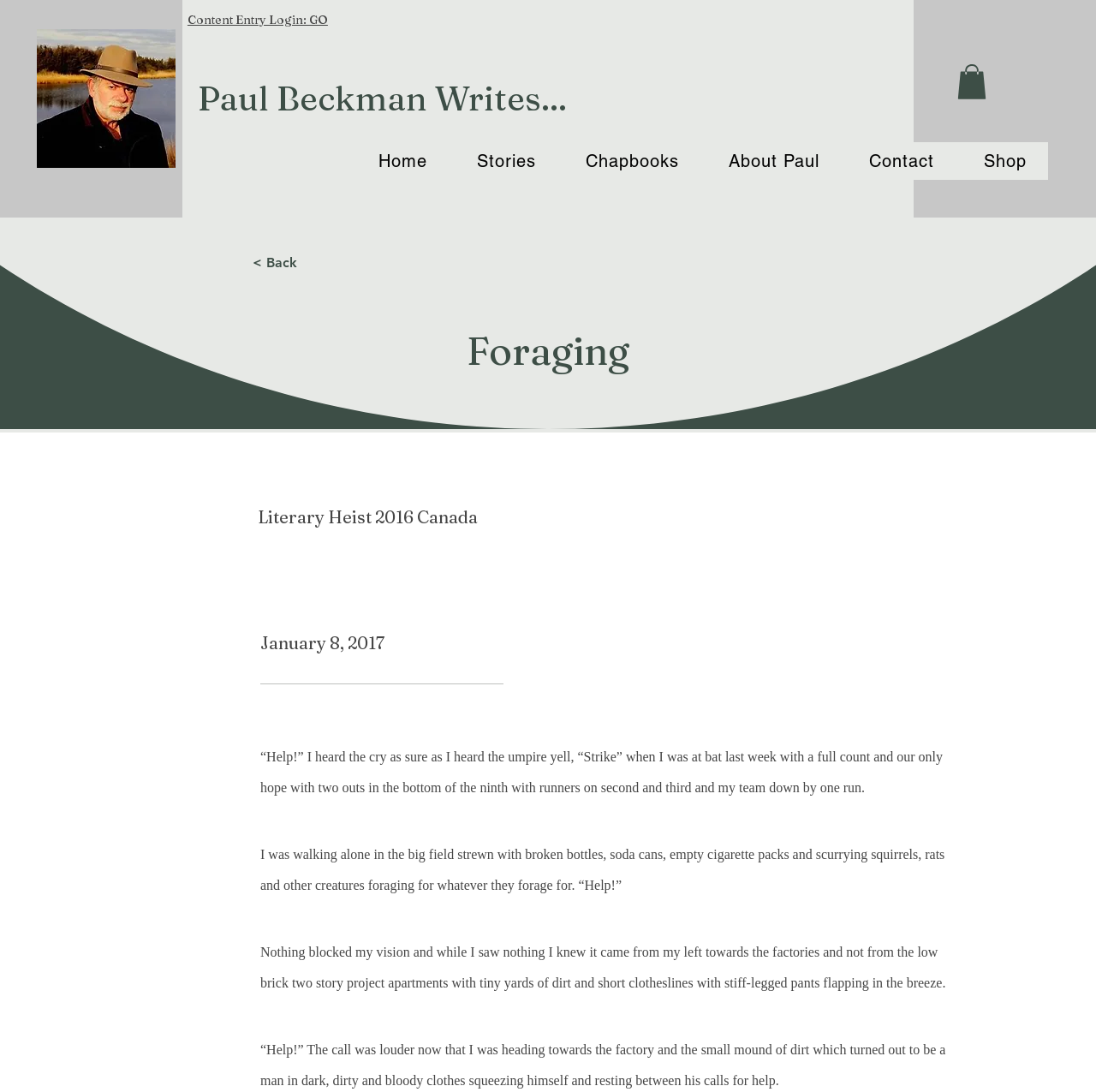Can you find the bounding box coordinates for the element that needs to be clicked to execute this instruction: "Click on the 'Content Entry Login: GO' link"? The coordinates should be given as four float numbers between 0 and 1, i.e., [left, top, right, bottom].

[0.171, 0.011, 0.299, 0.025]